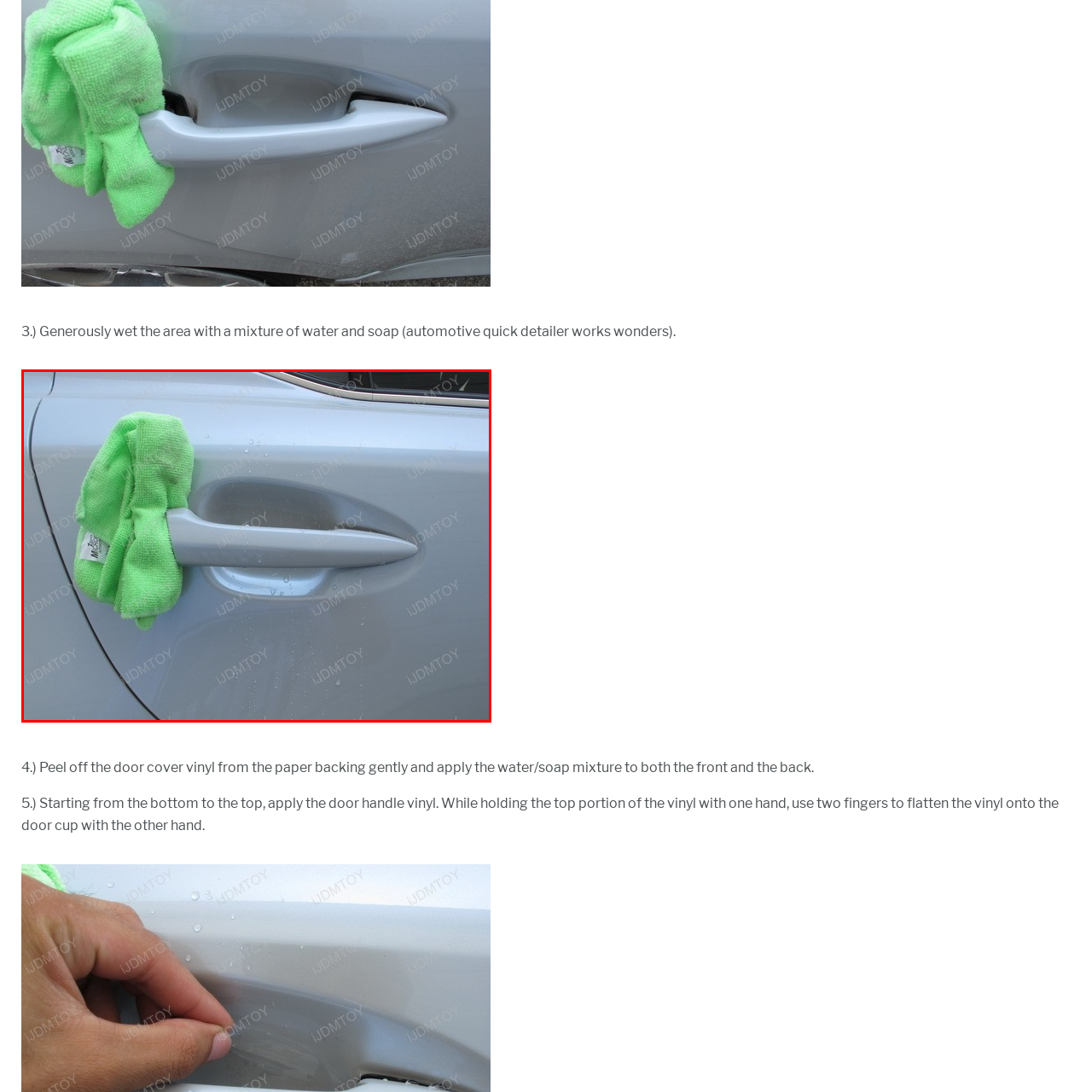Is the microfiber towel dry?
Please interpret the image highlighted by the red bounding box and offer a detailed explanation based on what you observe visually.

The microfiber towel appears slightly damp, suggesting it has been soaked in a mixture of water and soap, which is ideal for the cleaning process. This implies that the towel is not dry.